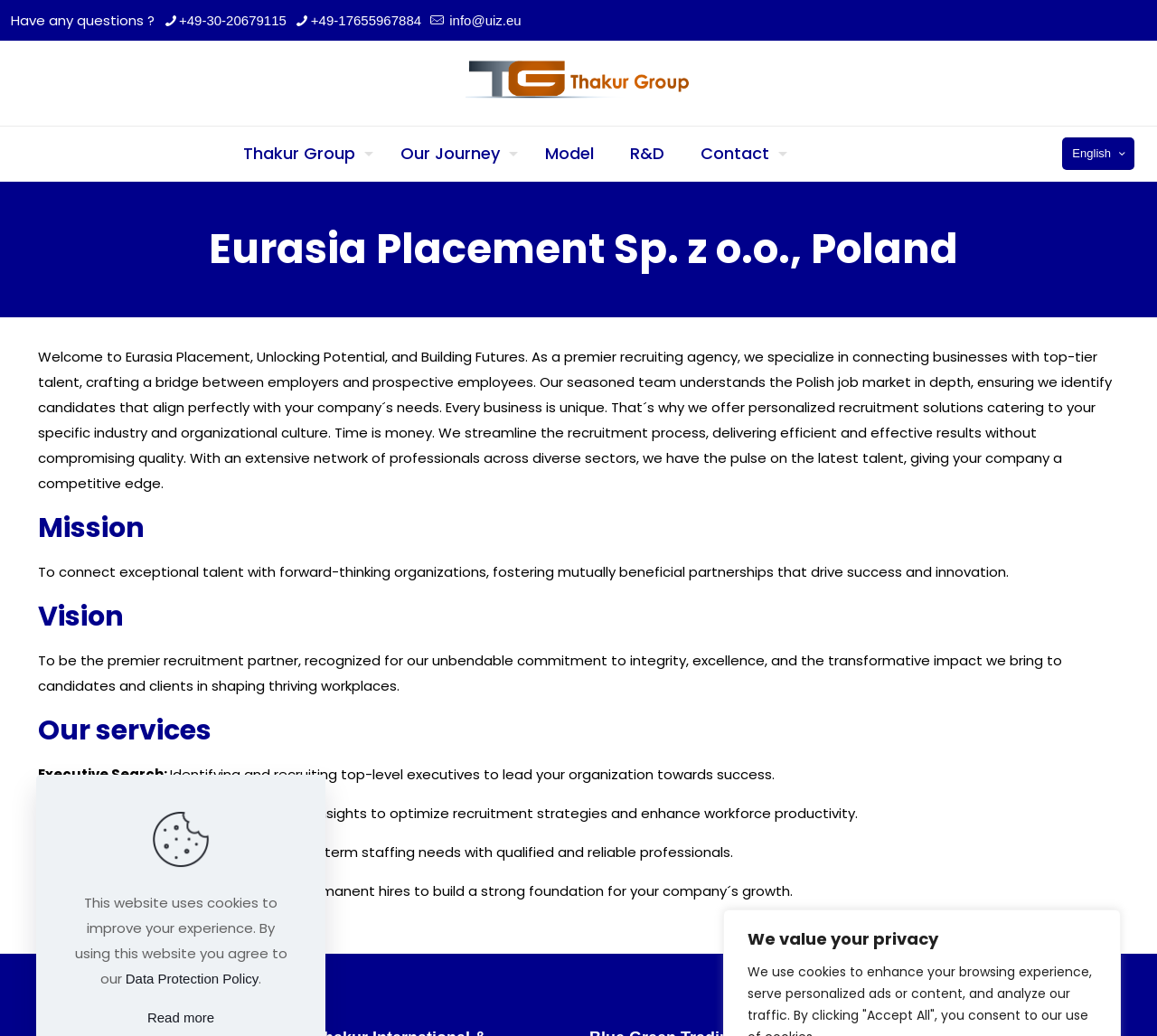Please find the bounding box coordinates of the element that must be clicked to perform the given instruction: "Send an email". The coordinates should be four float numbers from 0 to 1, i.e., [left, top, right, bottom].

[0.385, 0.012, 0.451, 0.027]